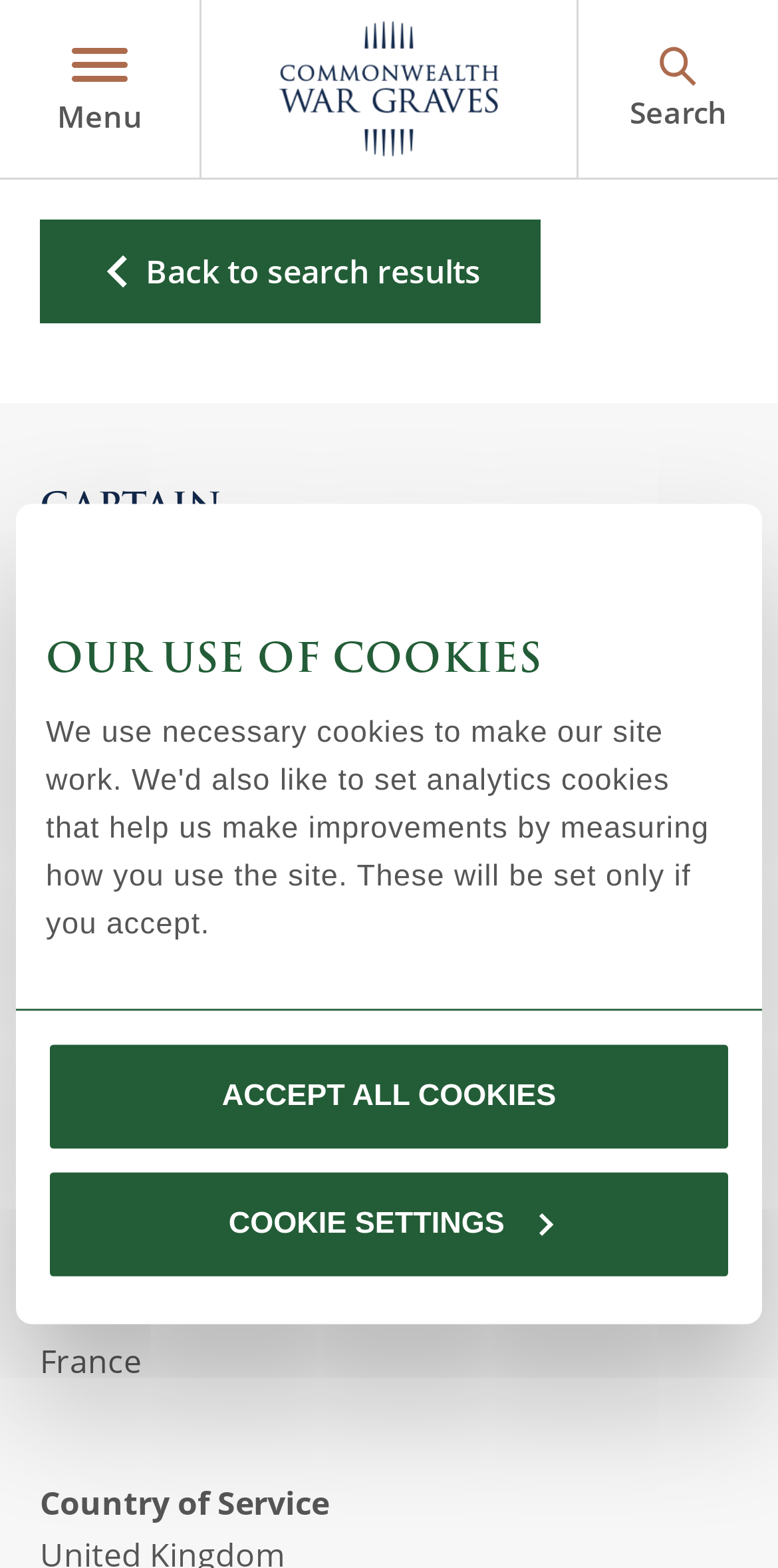Pinpoint the bounding box coordinates of the clickable area needed to execute the instruction: "Search for war dead". The coordinates should be specified as four float numbers between 0 and 1, i.e., [left, top, right, bottom].

[0.062, 0.145, 0.377, 0.209]